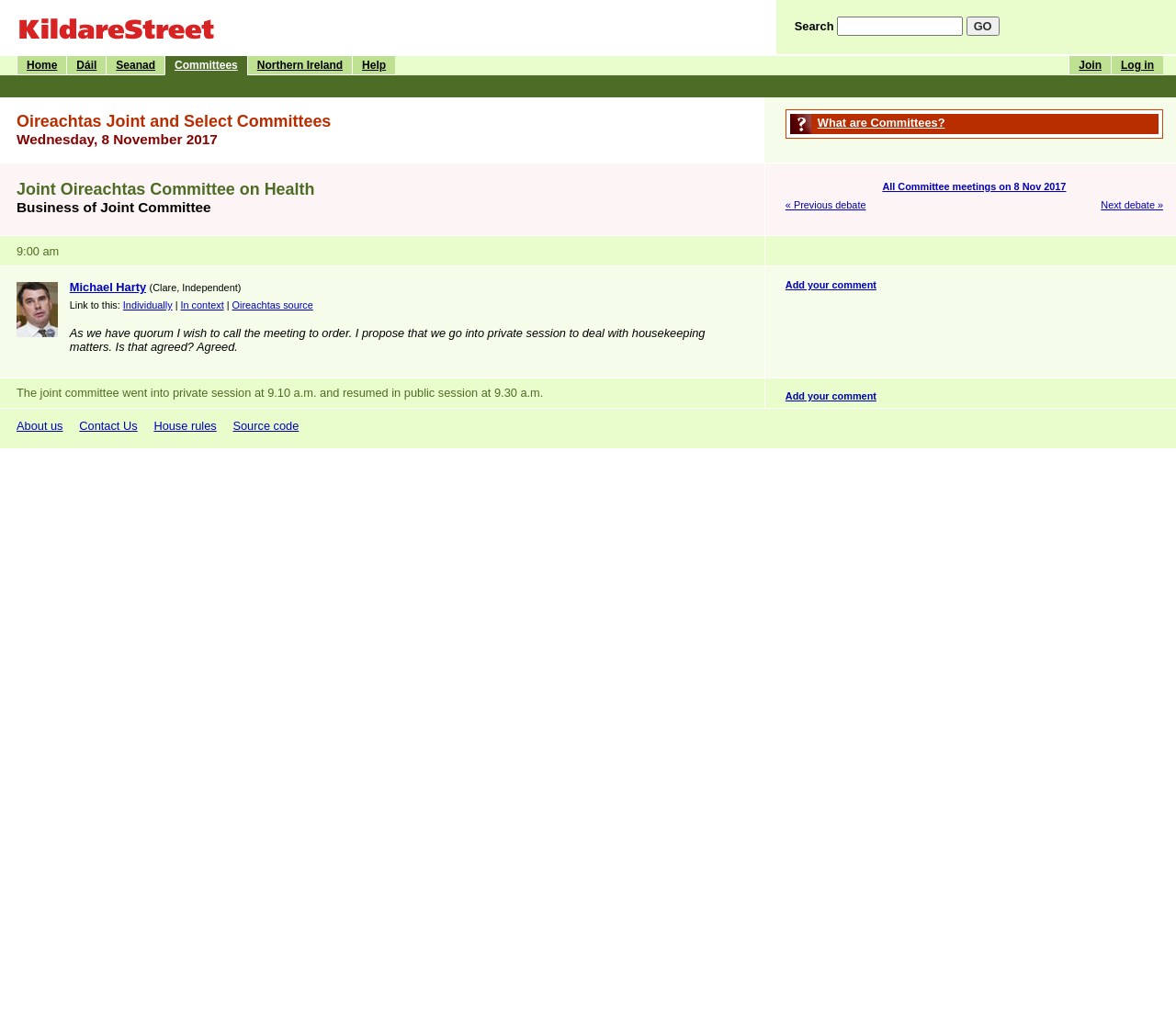Respond with a single word or phrase to the following question: What is the title of the committee meeting?

Business of Joint Committee